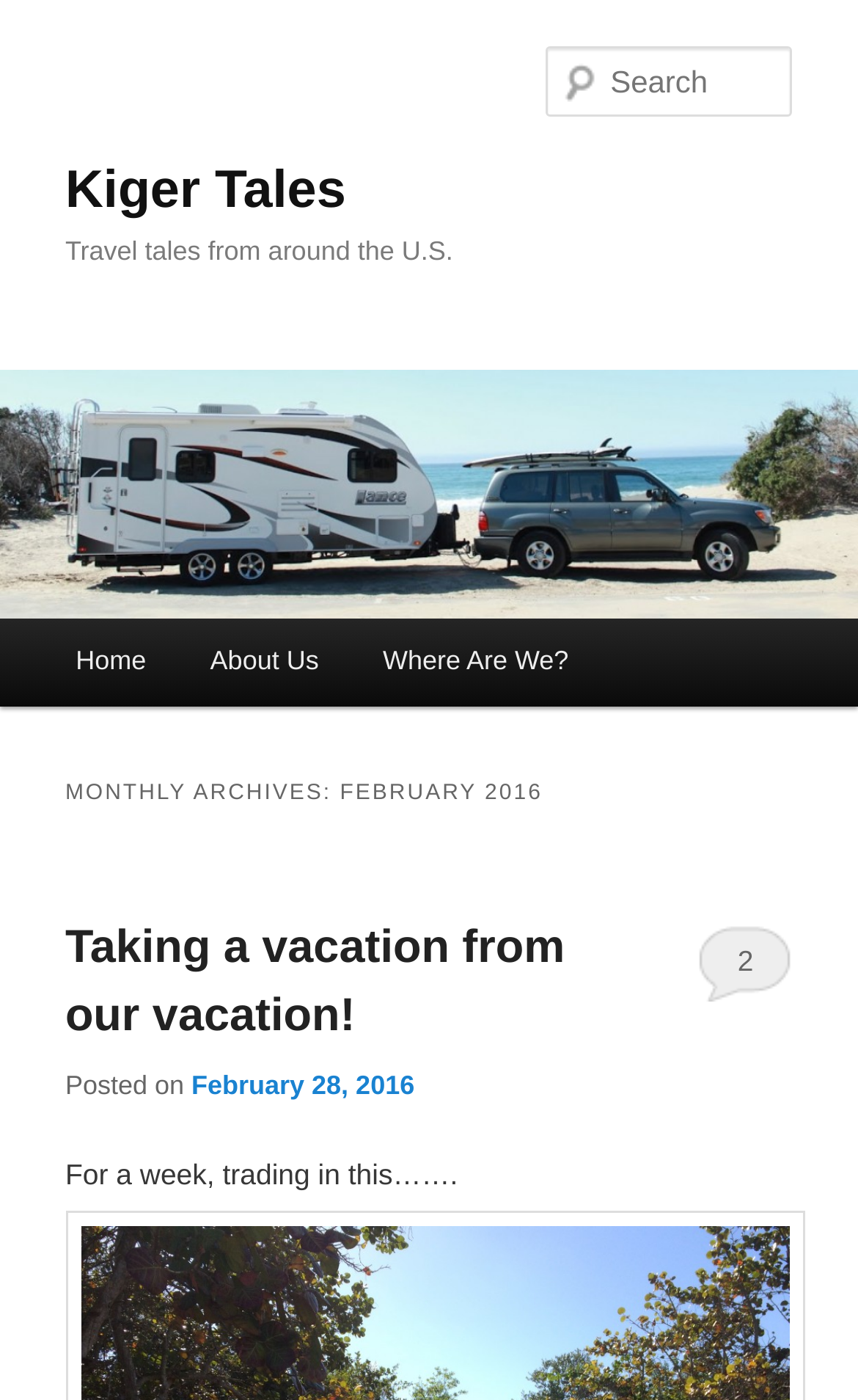What is the date of the first blog post?
Based on the screenshot, provide a one-word or short-phrase response.

February 28, 2016